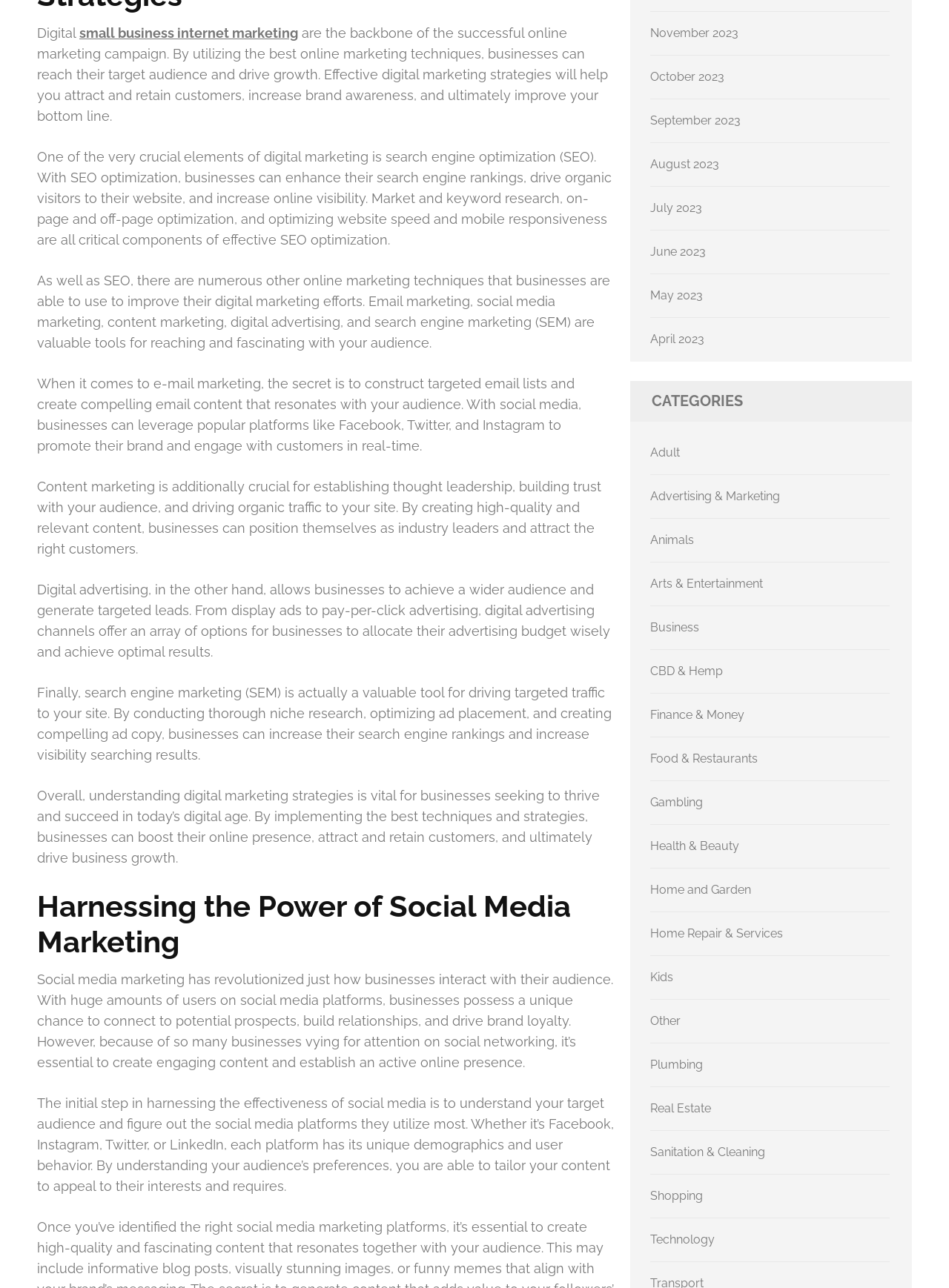Bounding box coordinates are specified in the format (top-left x, top-left y, bottom-right x, bottom-right y). All values are floating point numbers bounded between 0 and 1. Please provide the bounding box coordinate of the region this sentence describes: Business

[0.685, 0.482, 0.737, 0.493]